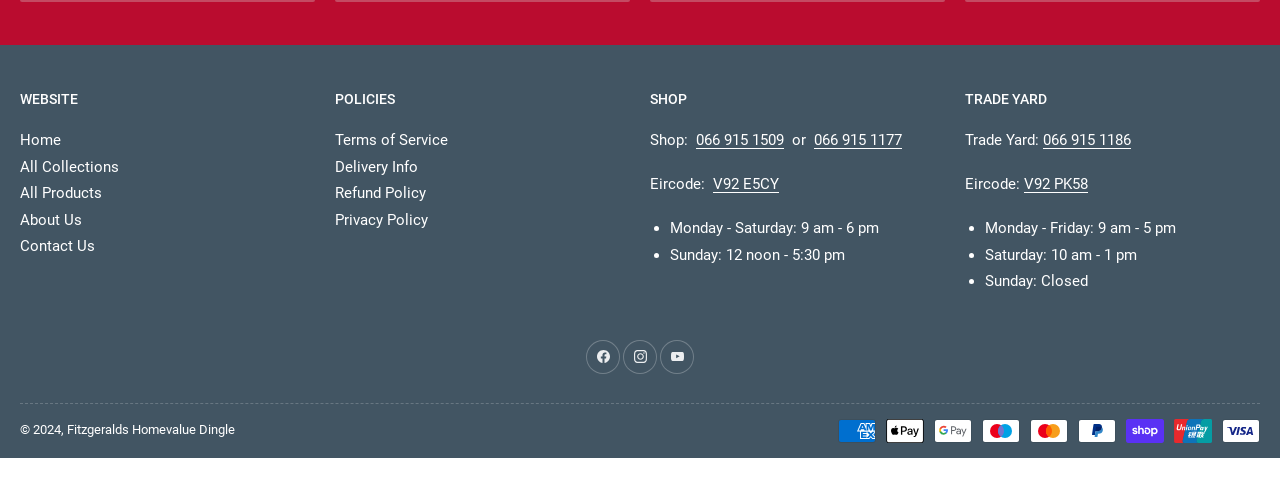Please determine the bounding box coordinates of the element to click on in order to accomplish the following task: "Pay with Visa". Ensure the coordinates are four float numbers ranging from 0 to 1, i.e., [left, top, right, bottom].

[0.955, 0.921, 0.984, 0.969]